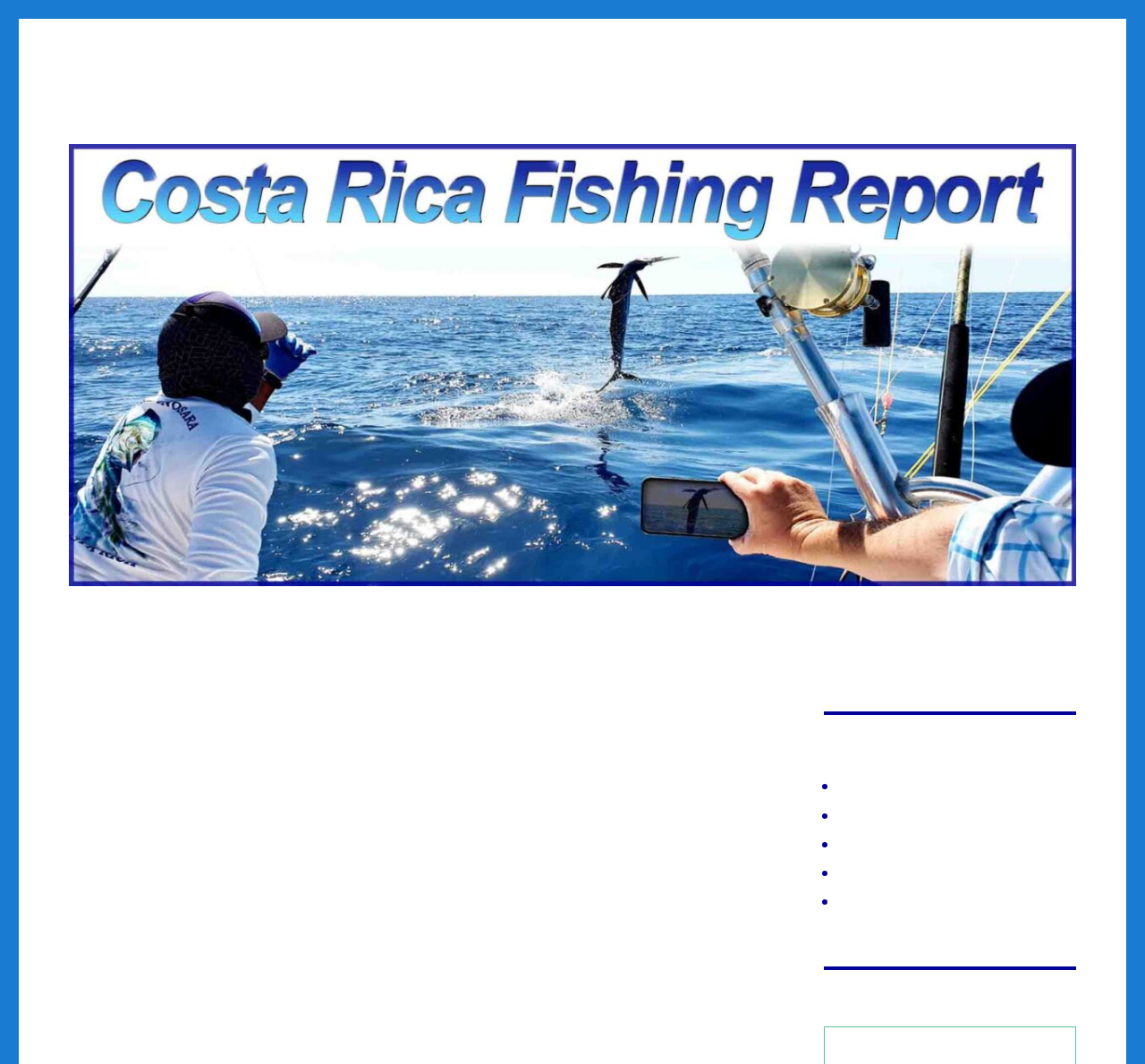Answer succinctly with a single word or phrase:
How much did the Cuberra weigh?

45lbs